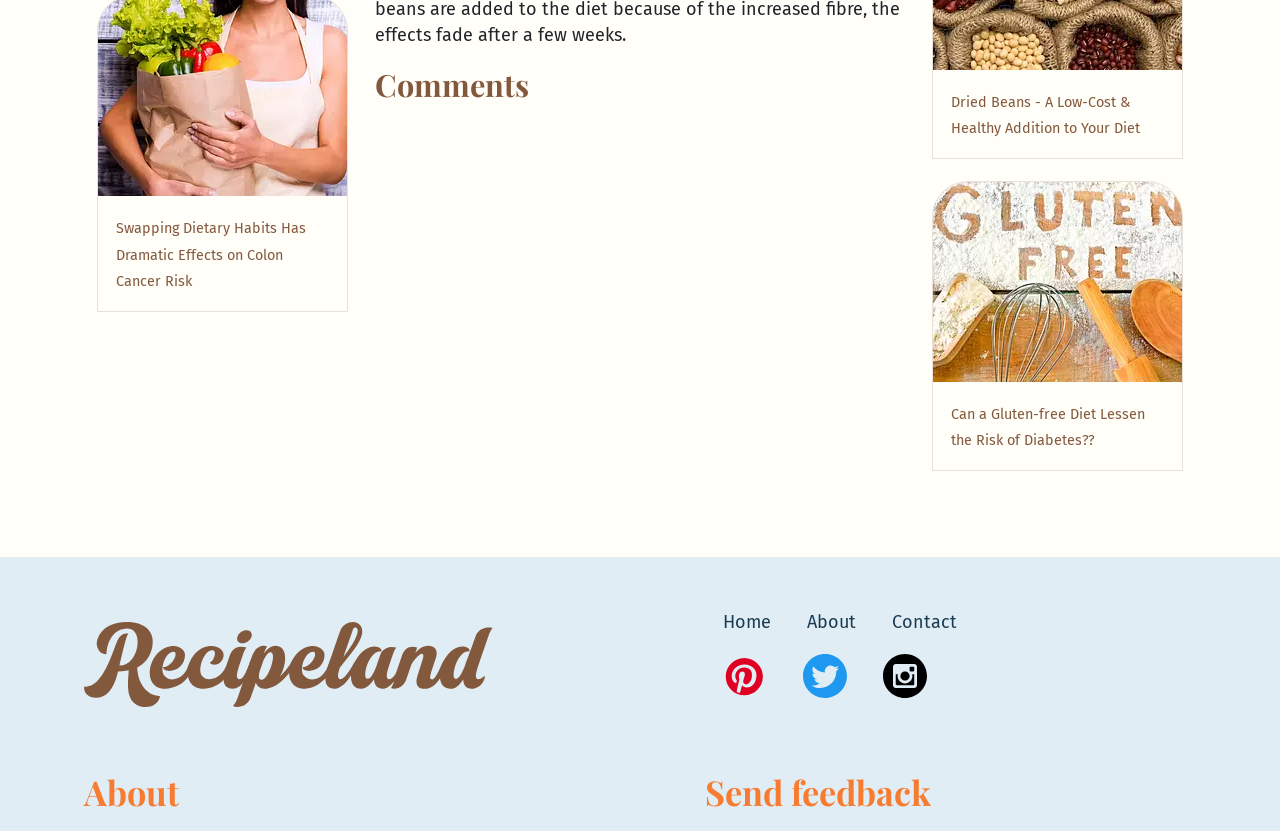Please analyze the image and give a detailed answer to the question:
What is the topic of the first article?

The first article on the webpage has a link with the text 'Swapping Dietary Habits Has Dramatic Effects on Colon Cancer Risk', which suggests that the topic of the article is related to colon cancer risk.